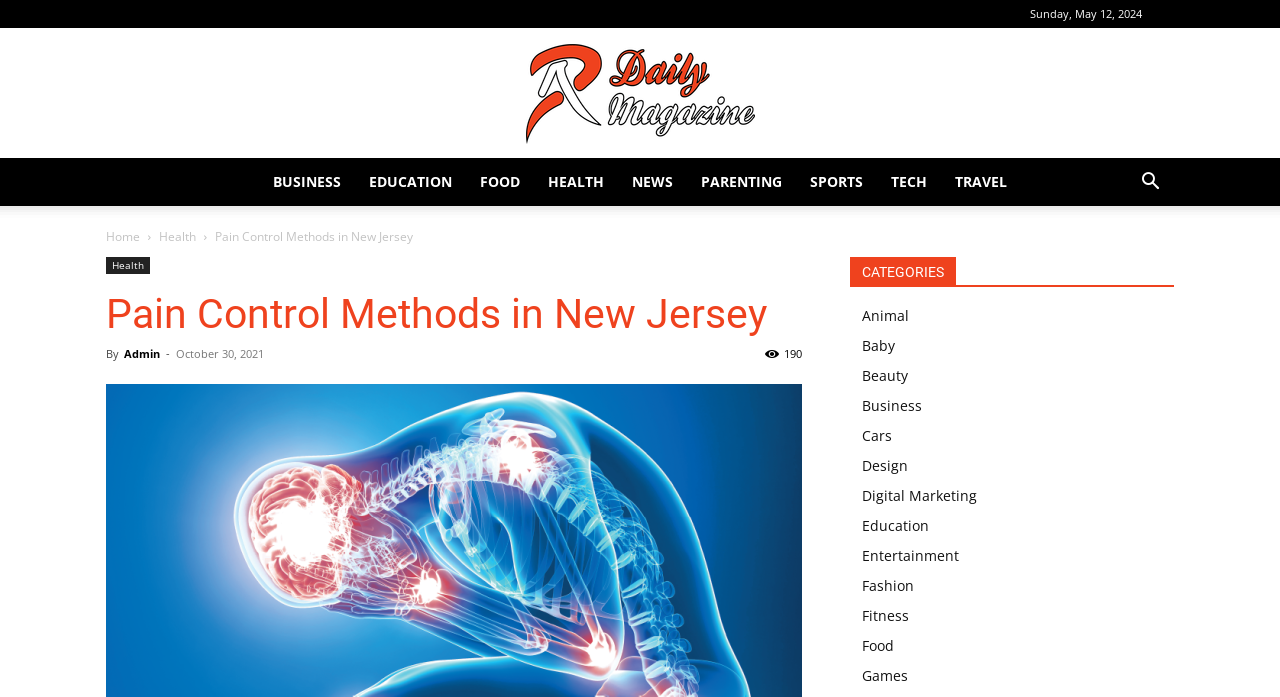How many main sections are on the webpage?
Answer the question with a detailed explanation, including all necessary information.

I counted the number of main sections on the webpage by looking at the layout of the elements and found two main sections: the header section and the content section.